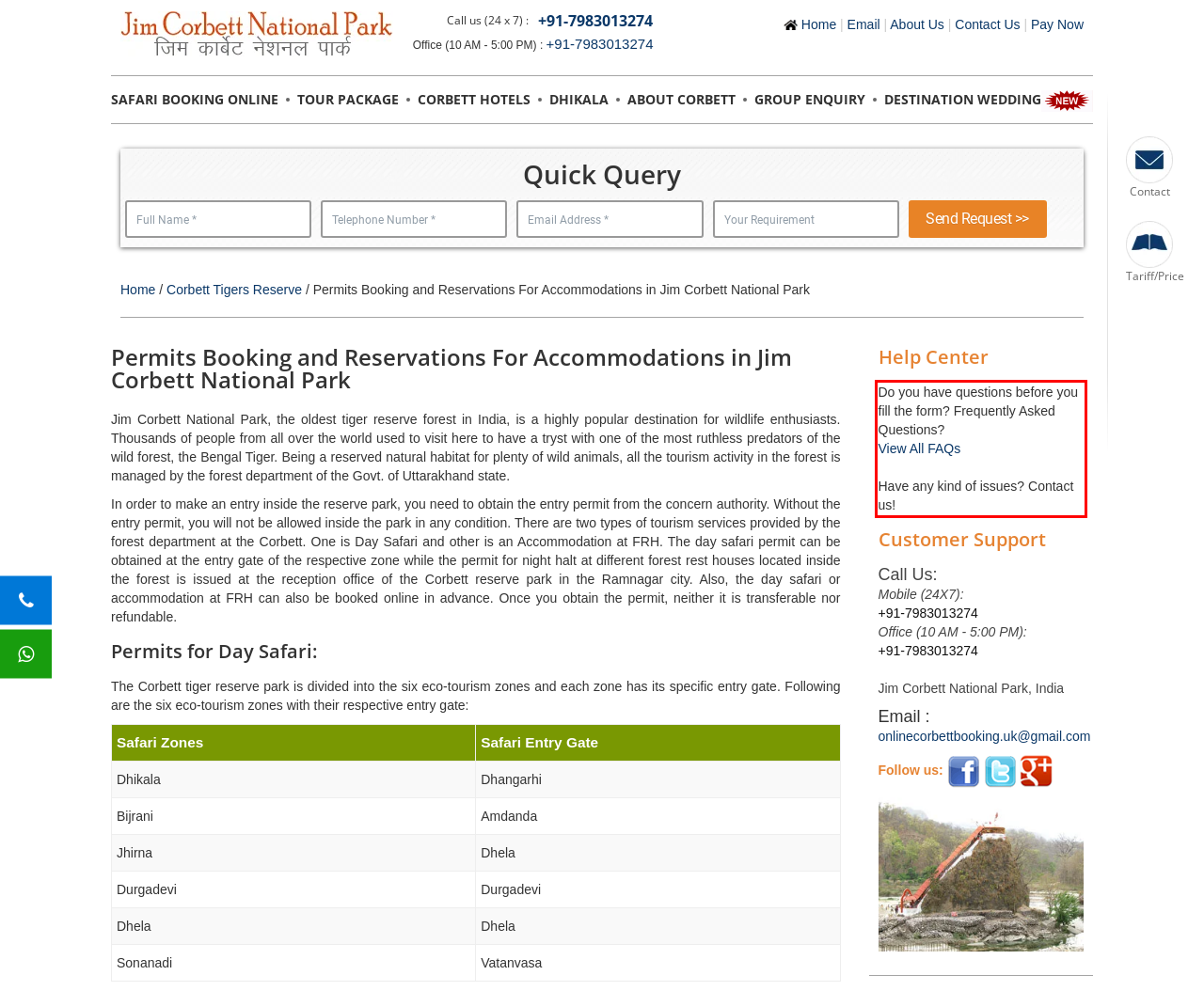You are given a screenshot of a webpage with a UI element highlighted by a red bounding box. Please perform OCR on the text content within this red bounding box.

Do you have questions before you fill the form? Frequently Asked Questions? View All FAQs Have any kind of issues? Contact us!